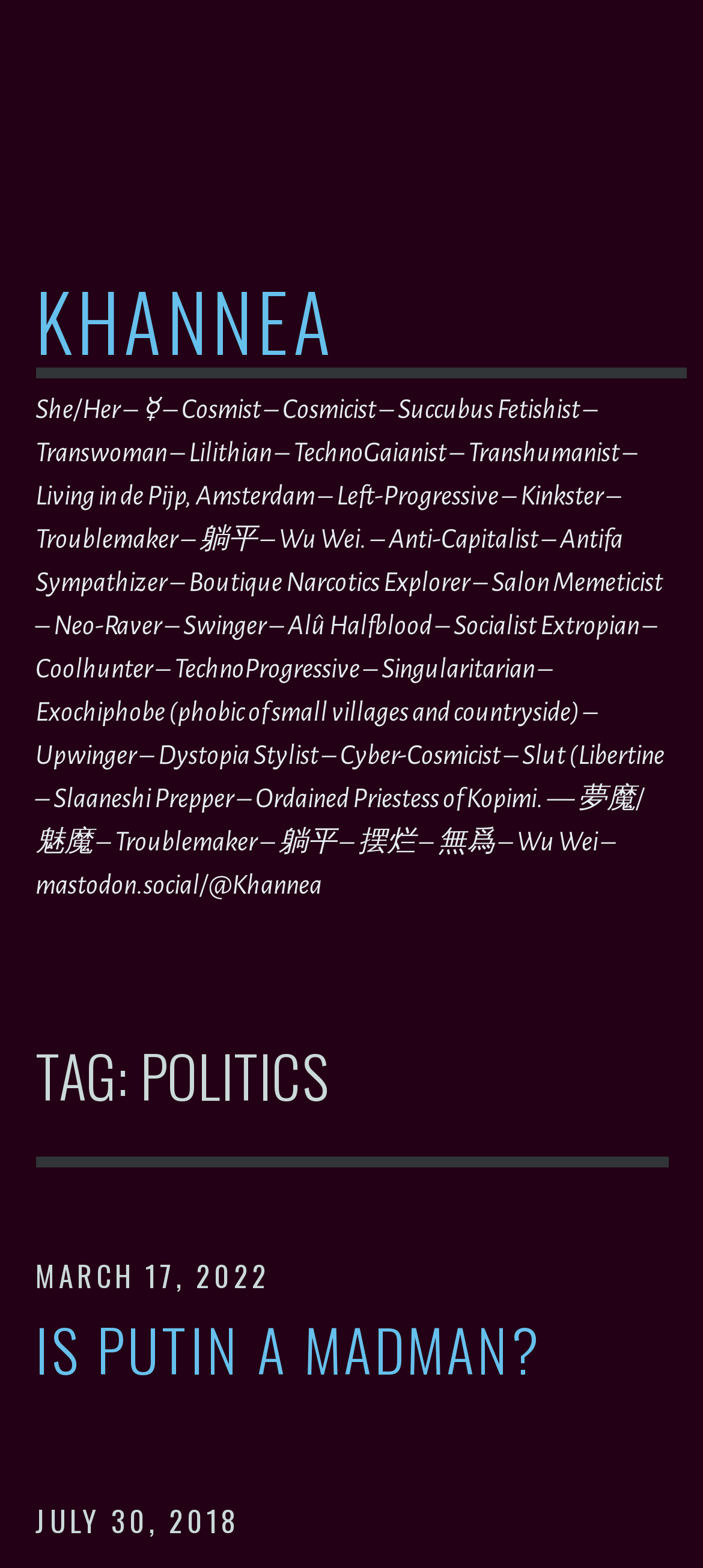What is the topic of the article?
Can you provide a detailed and comprehensive answer to the question?

The topic of the article is indicated by the heading 'TAG: POLITICS' which is a subheading under the main heading.